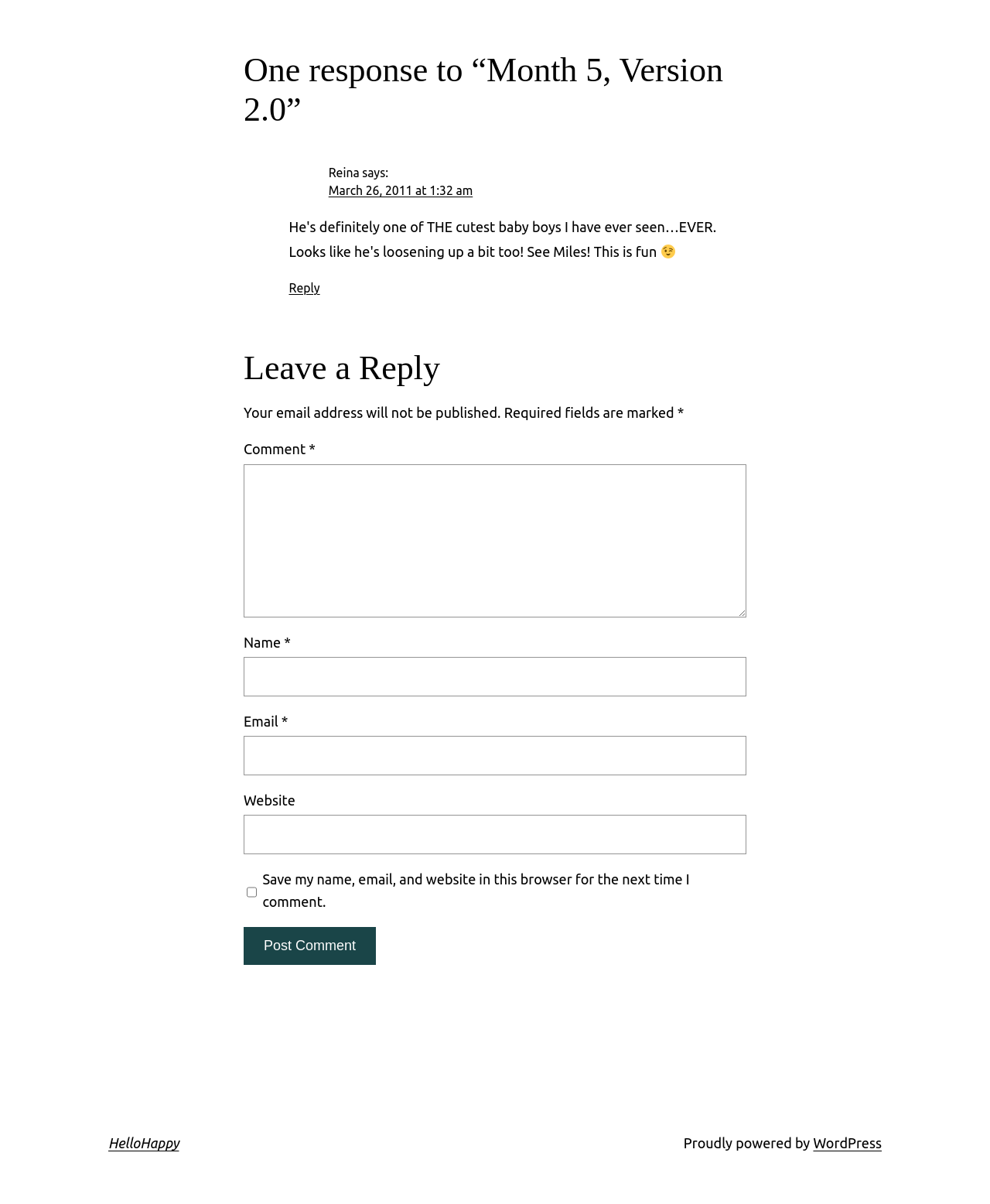Determine the bounding box coordinates for the element that should be clicked to follow this instruction: "Visit HelloHappy". The coordinates should be given as four float numbers between 0 and 1, in the format [left, top, right, bottom].

[0.109, 0.943, 0.181, 0.956]